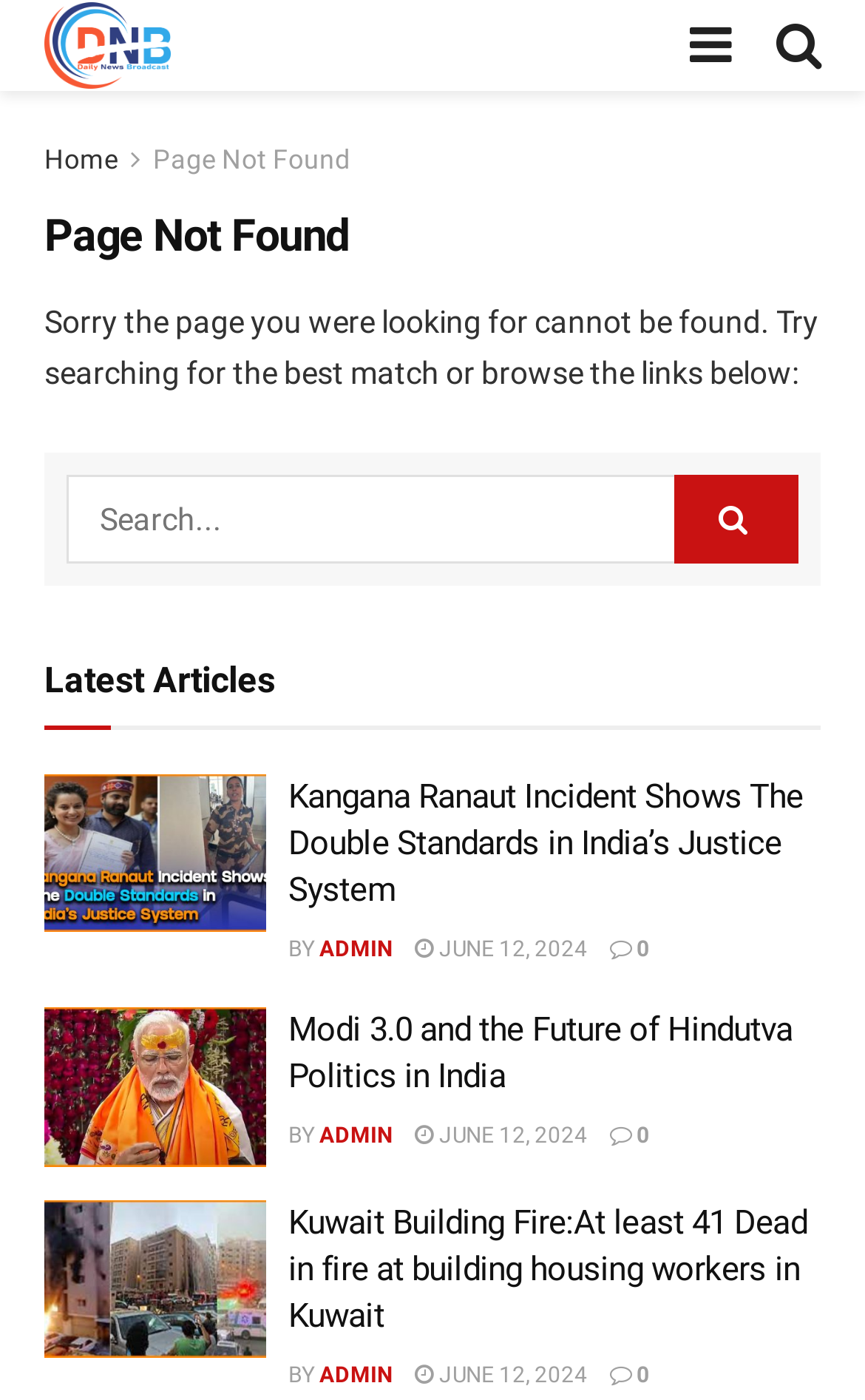Give a concise answer using only one word or phrase for this question:
What is the current page?

Page Not Found